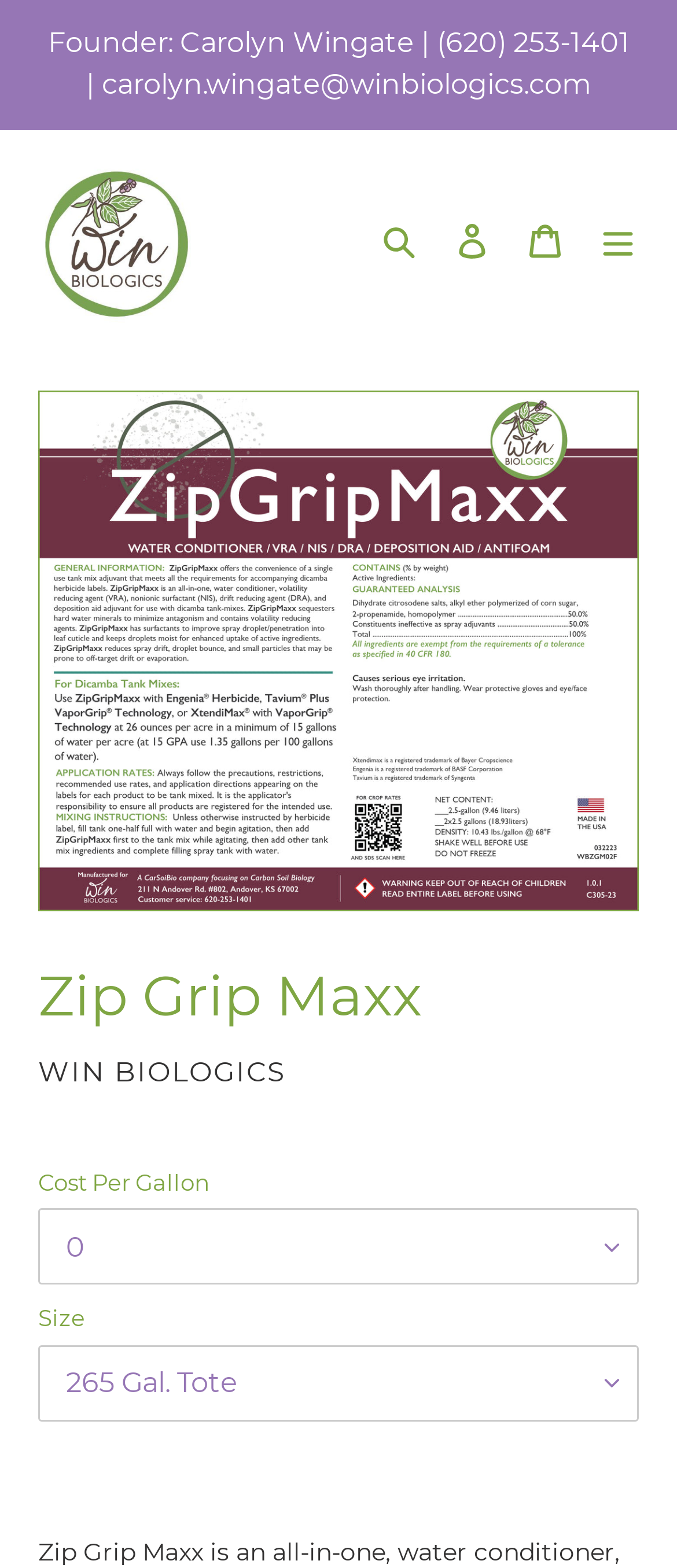What is the name of the product?
Kindly give a detailed and elaborate answer to the question.

The name of the product can be found in the heading element on the webpage, which is 'Zip Grip Maxx'. This is also confirmed by the image element with the same name.